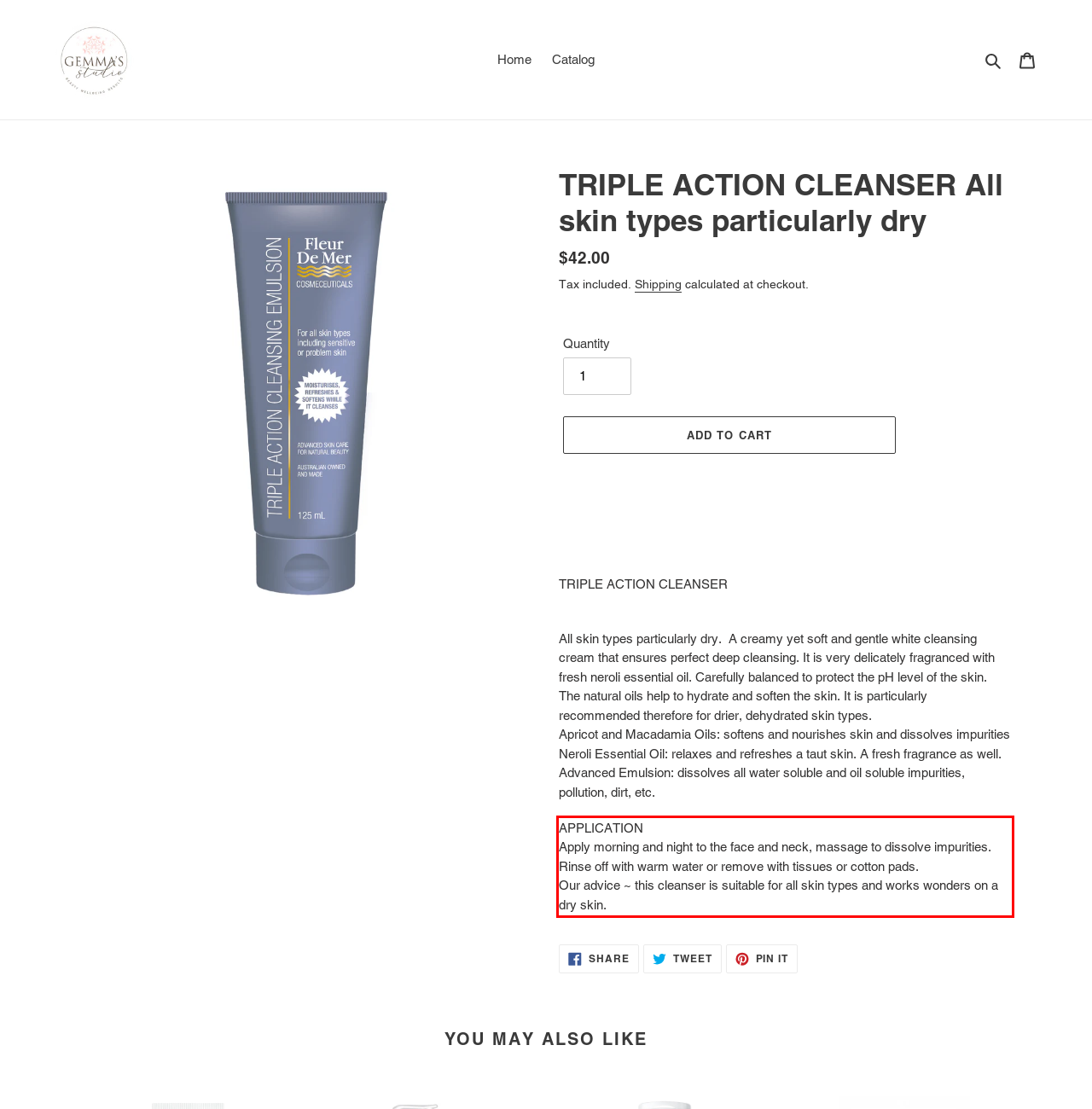You have a screenshot of a webpage with a red bounding box. Identify and extract the text content located inside the red bounding box.

APPLICATION Apply morning and night to the face and neck, massage to dissolve impurities. Rinse off with warm water or remove with tissues or cotton pads. Our advice ~ this cleanser is suitable for all skin types and works wonders on a dry skin.